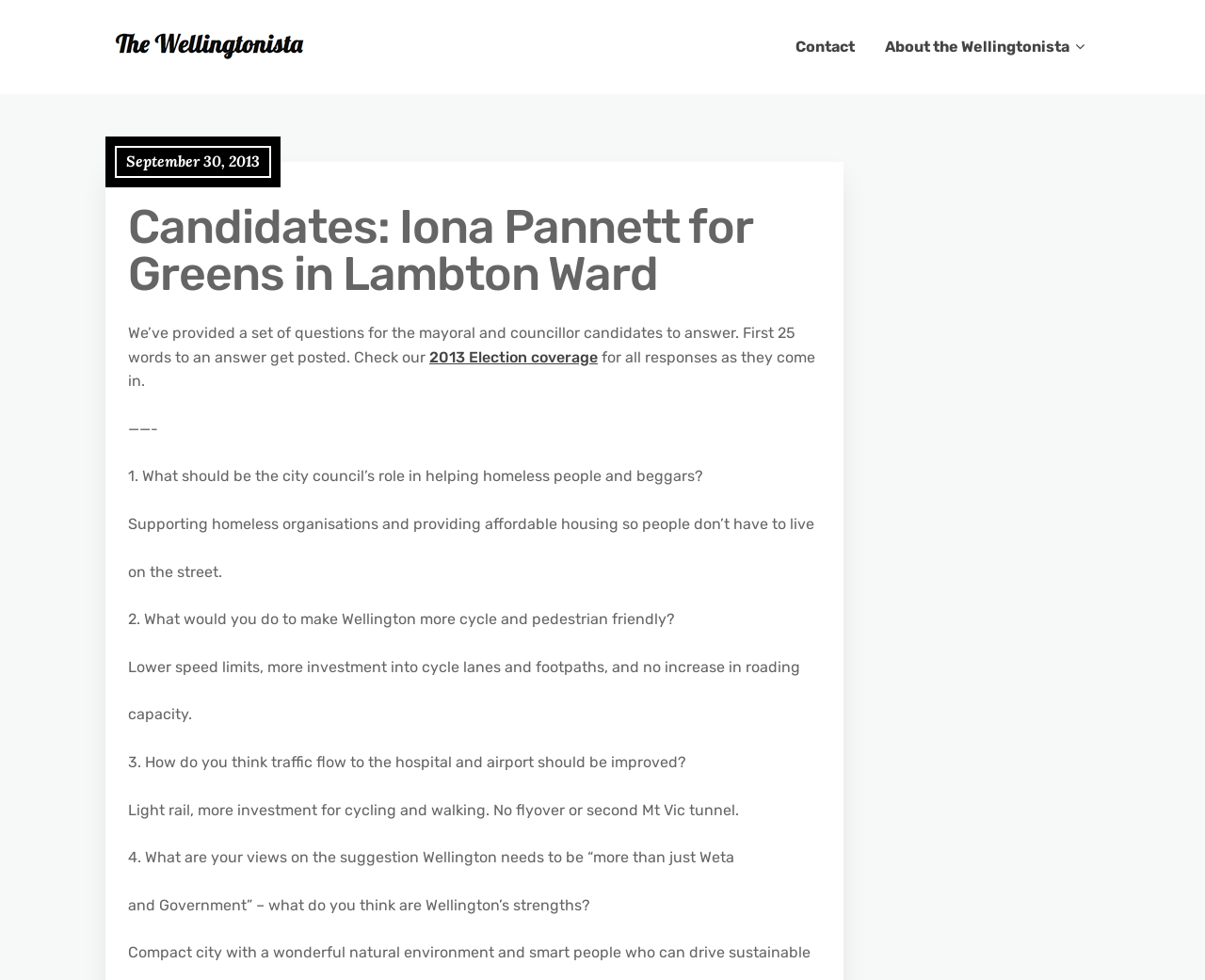What is the topic of the first question?
Using the details from the image, give an elaborate explanation to answer the question.

The first question is '1. What should be the city council’s role in helping homeless people and beggars?' which is located below the heading 'Candidates: Iona Pannett for Greens in Lambton Ward'.